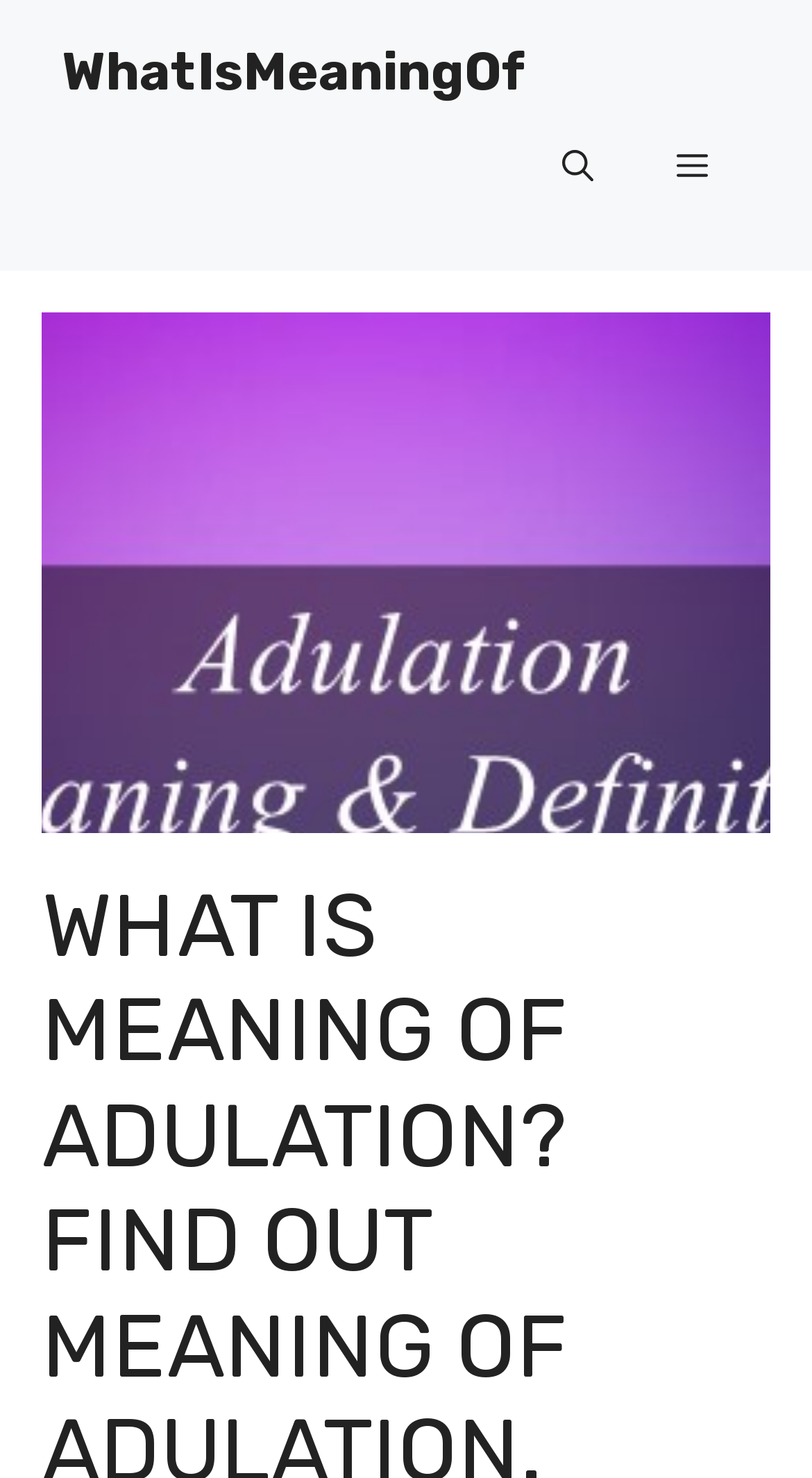Please provide the main heading of the webpage content.

WHAT IS MEANING OF ADULATION? FIND OUT MEANING OF ADULATION.